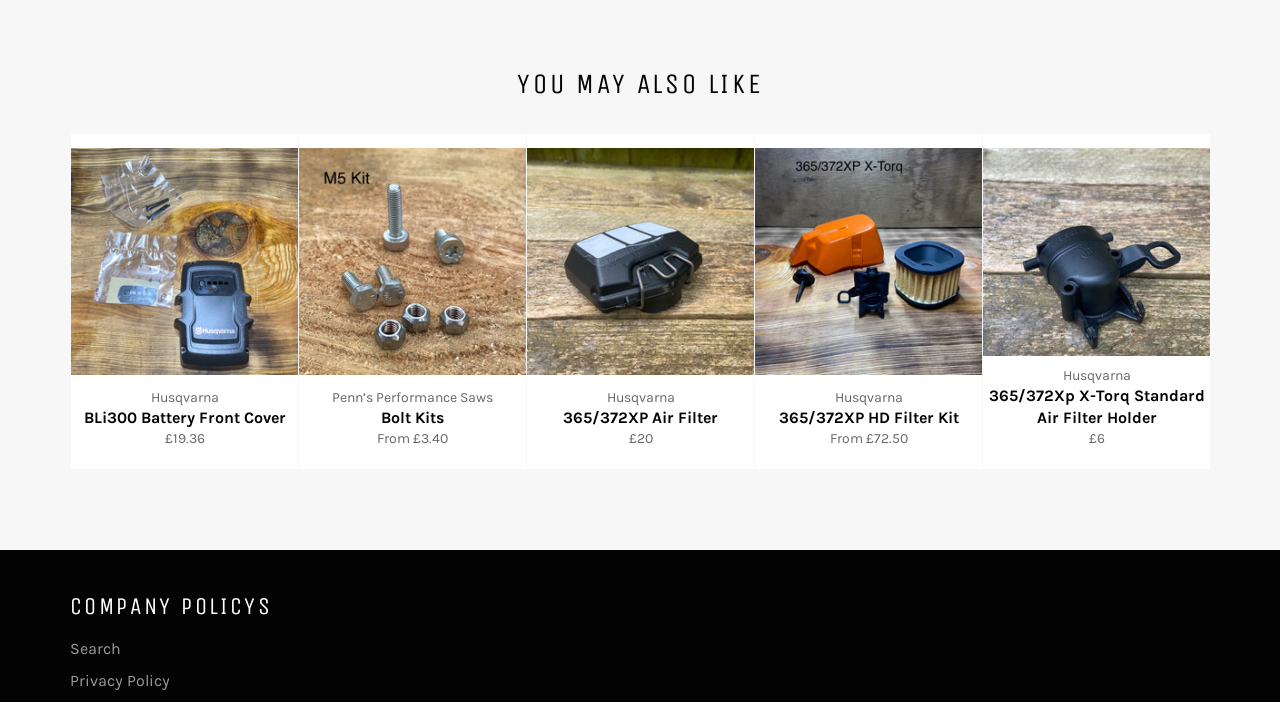Respond to the question below with a concise word or phrase:
What is the price of BLi300 Battery Front Cover?

£19.36